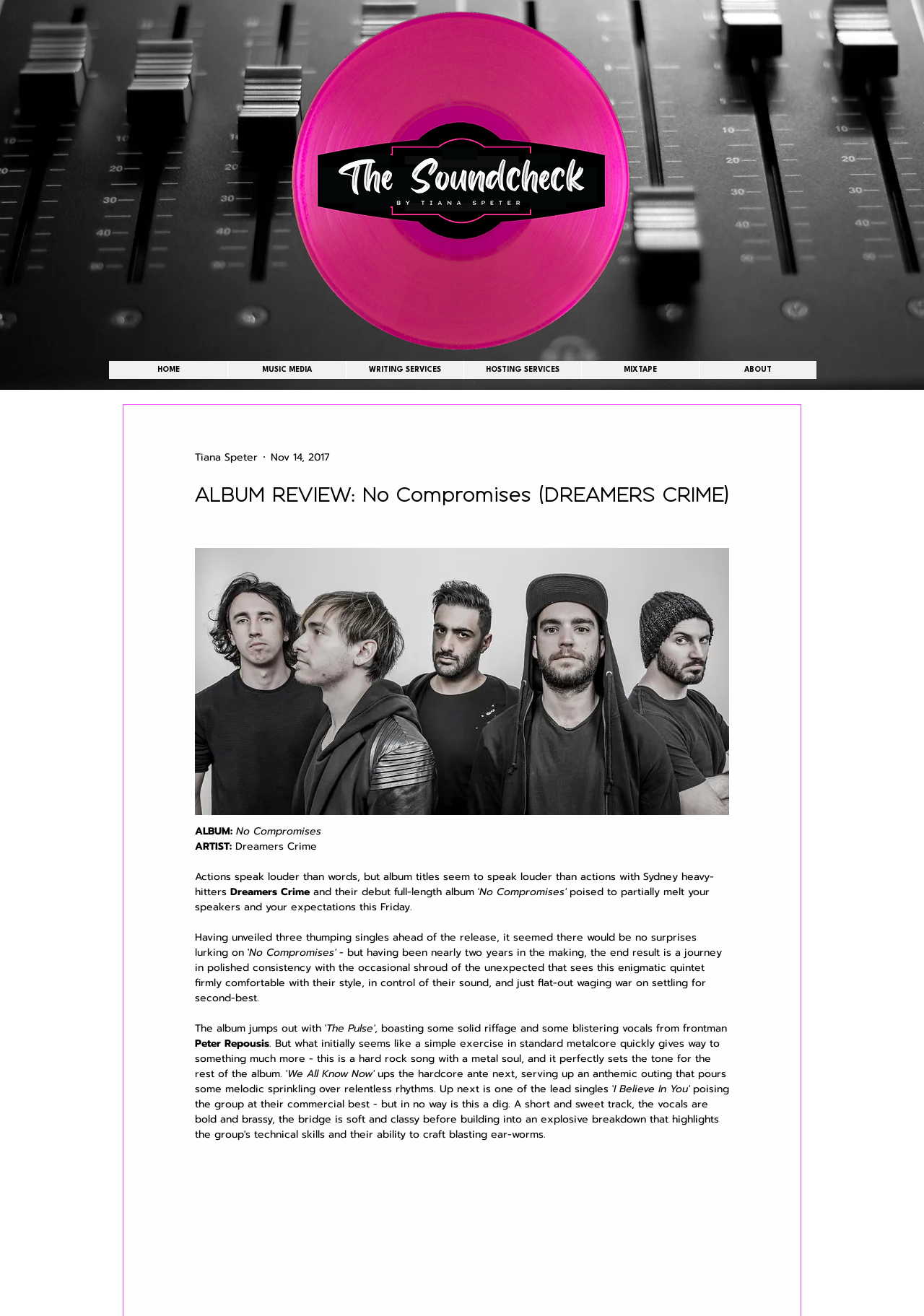What is the name of the website?
Look at the screenshot and respond with one word or a short phrase.

TheSoundcheck